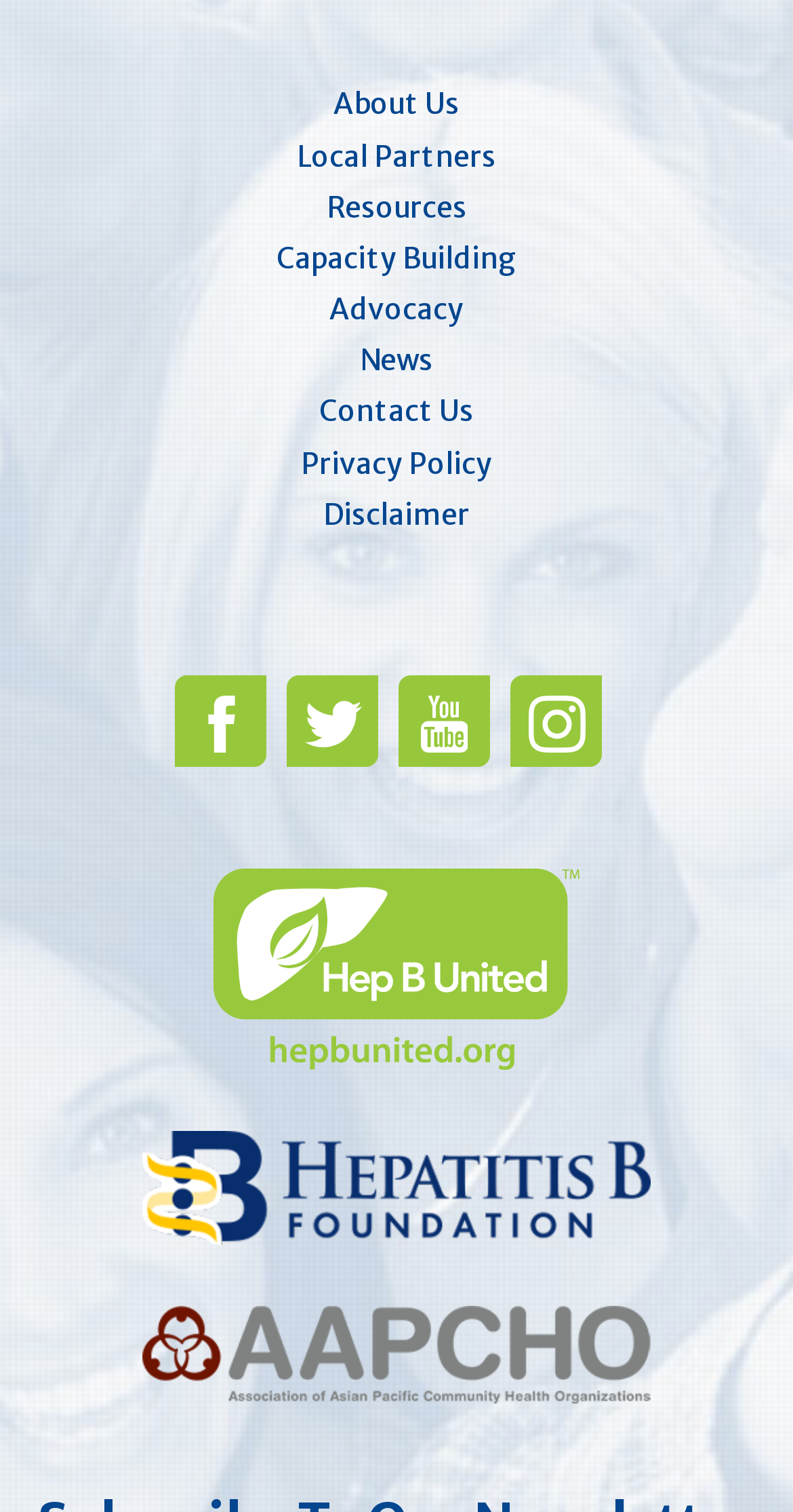What is the second link in the top navigation bar?
Refer to the image and provide a one-word or short phrase answer.

Local Partners